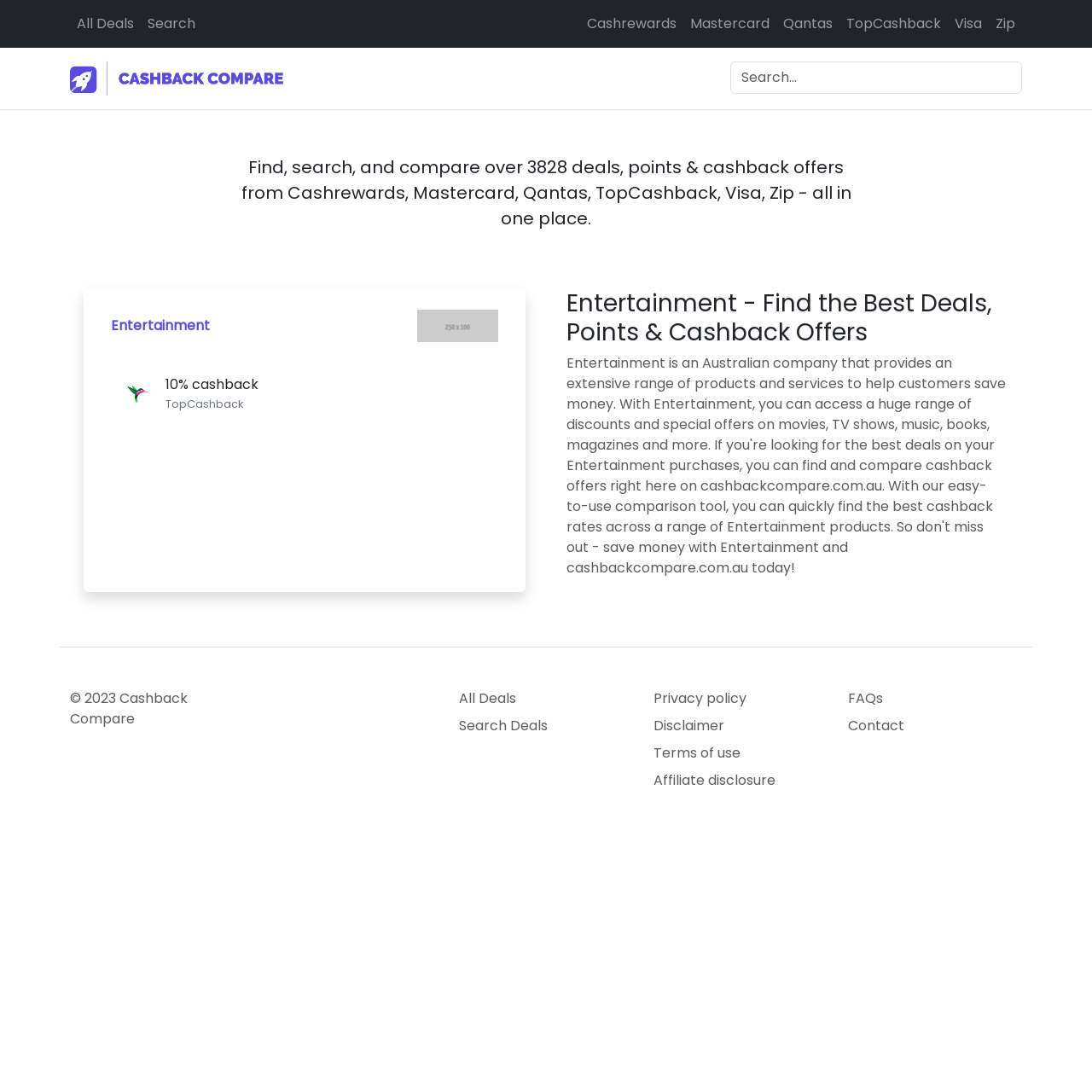Please provide a comprehensive response to the question below by analyzing the image: 
What is the copyright year of this website?

I found this information from the StaticText element '© 2023 Cashback Compare' on the webpage, which indicates the copyright year of this website.